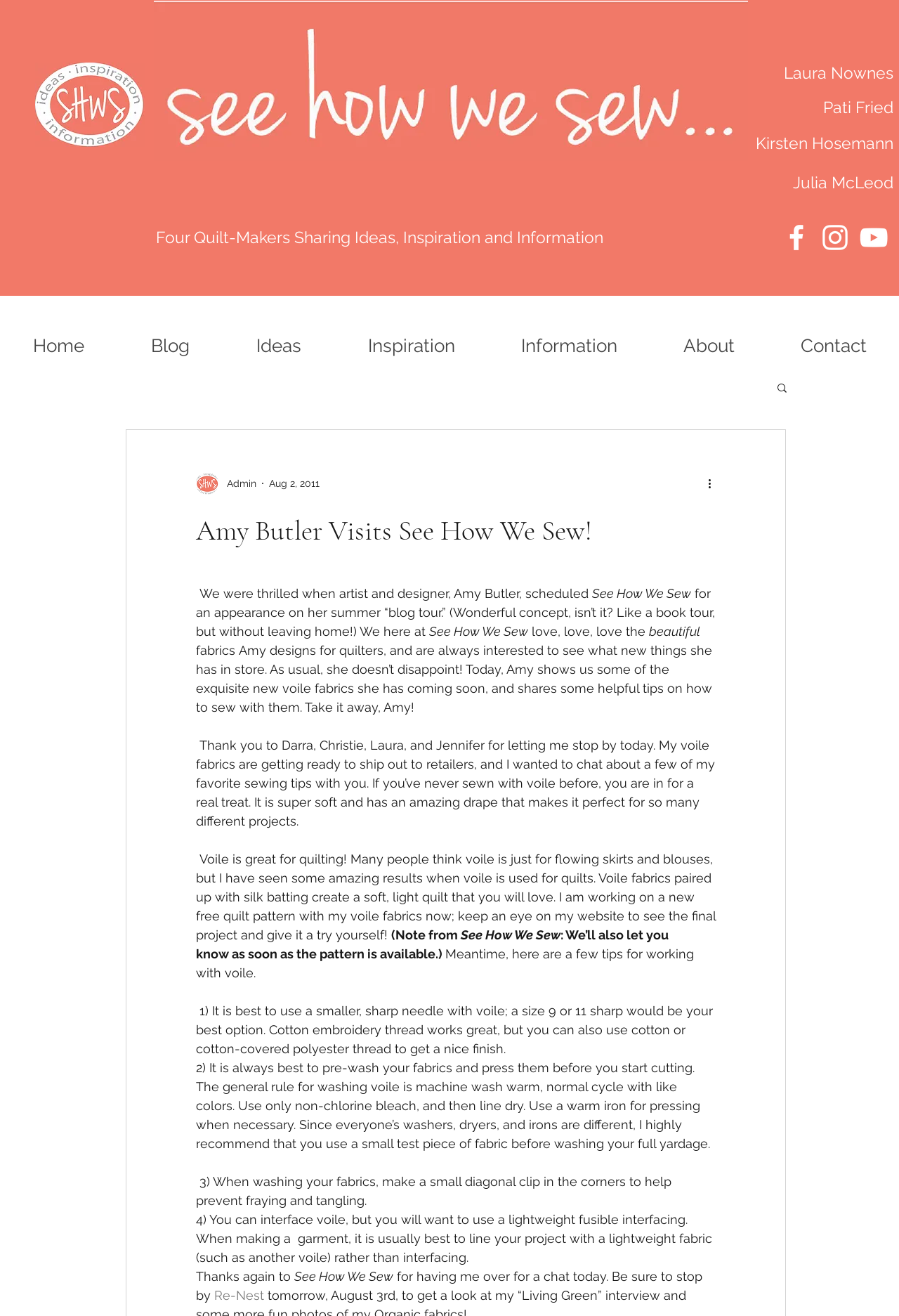Bounding box coordinates should be provided in the format (top-left x, top-left y, bottom-right x, bottom-right y) with all values between 0 and 1. Identify the bounding box for this UI element: monitoring postgresql

None